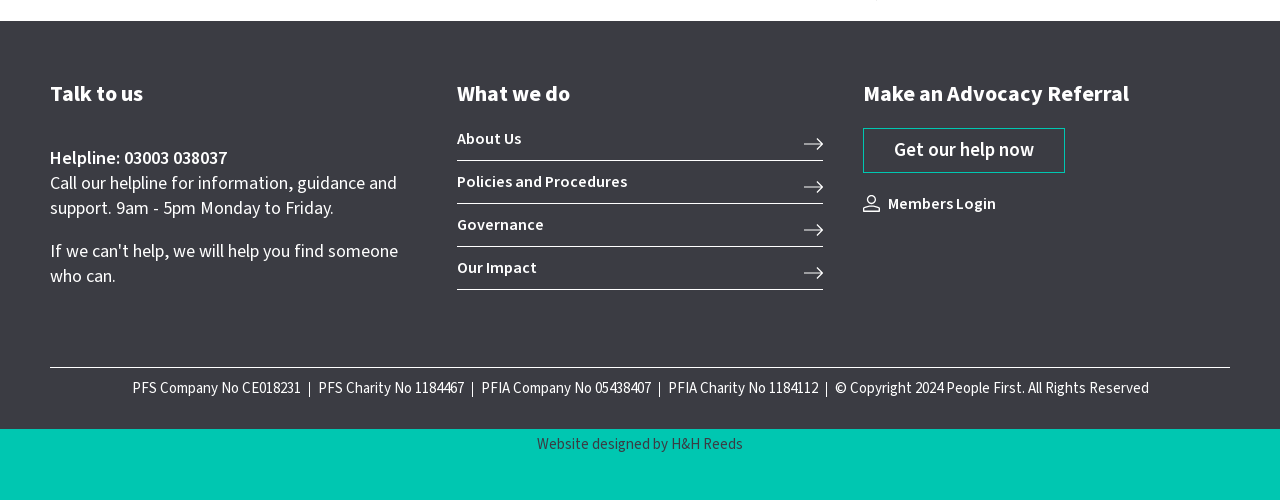Who designed the website?
Using the details shown in the screenshot, provide a comprehensive answer to the question.

The website designer can be found at the bottom-right of the webpage, in the link element with the text 'H&H Reeds - Opens in new window'. The StaticText element with the text 'Website designed by H&H Reeds' provides additional confirmation.